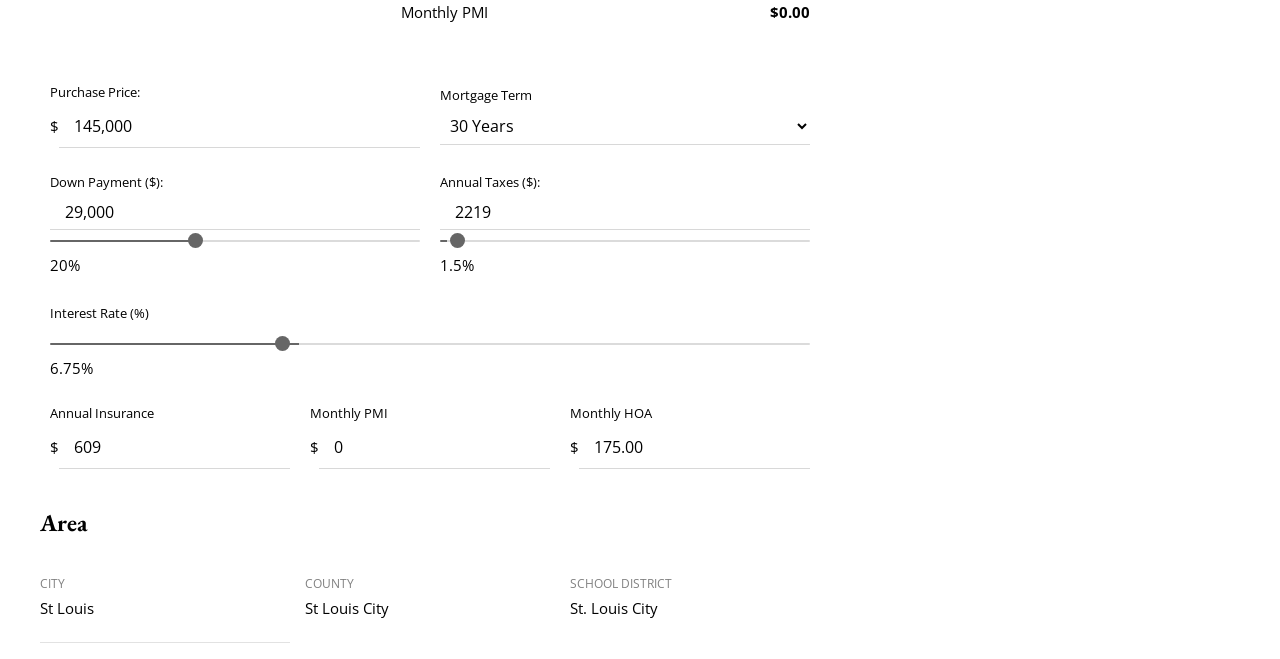Please determine the bounding box coordinates of the element to click in order to execute the following instruction: "Adjust down payment percentage". The coordinates should be four float numbers between 0 and 1, specified as [left, top, right, bottom].

[0.039, 0.365, 0.328, 0.368]